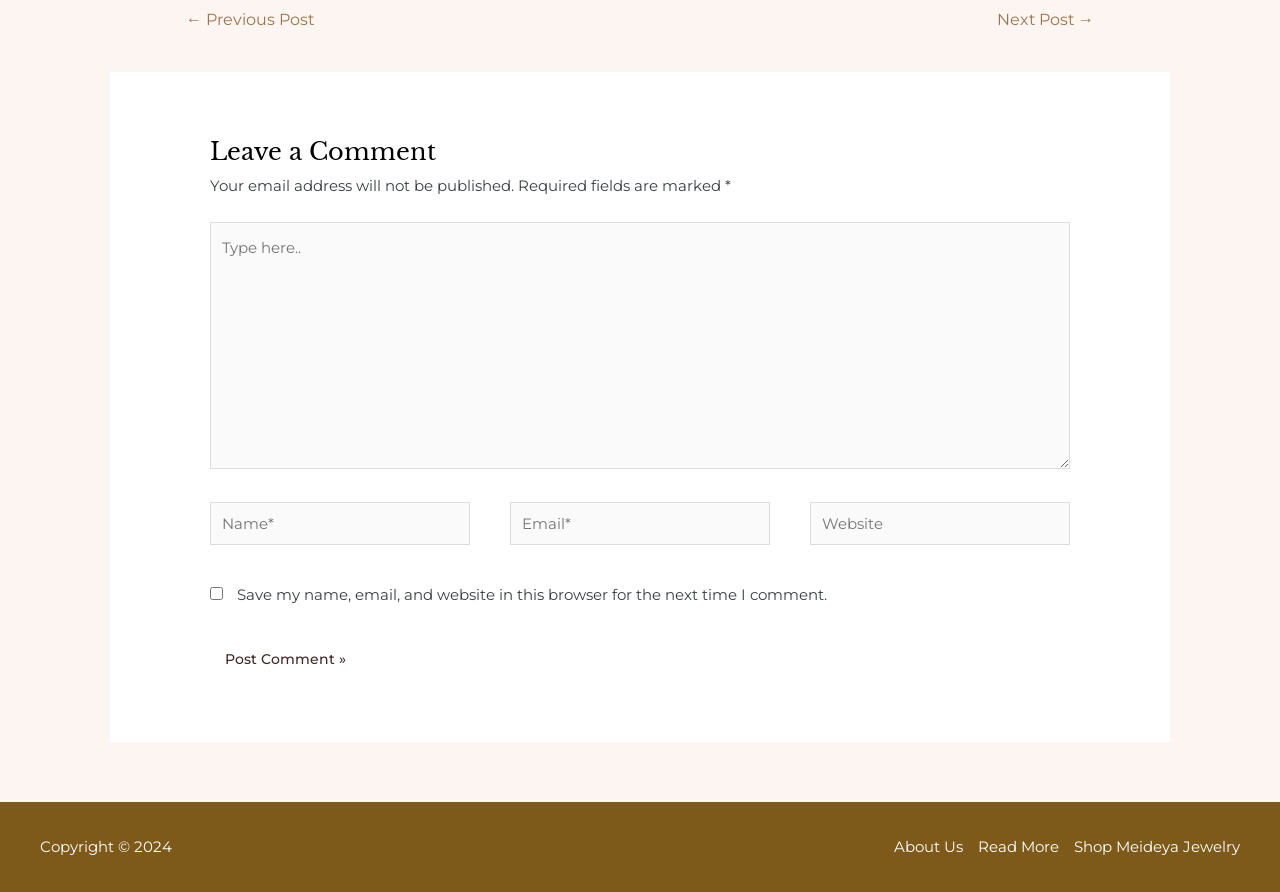Please identify the bounding box coordinates of the clickable region that I should interact with to perform the following instruction: "Enter your name". The coordinates should be expressed as four float numbers between 0 and 1, i.e., [left, top, right, bottom].

[0.164, 0.562, 0.367, 0.611]